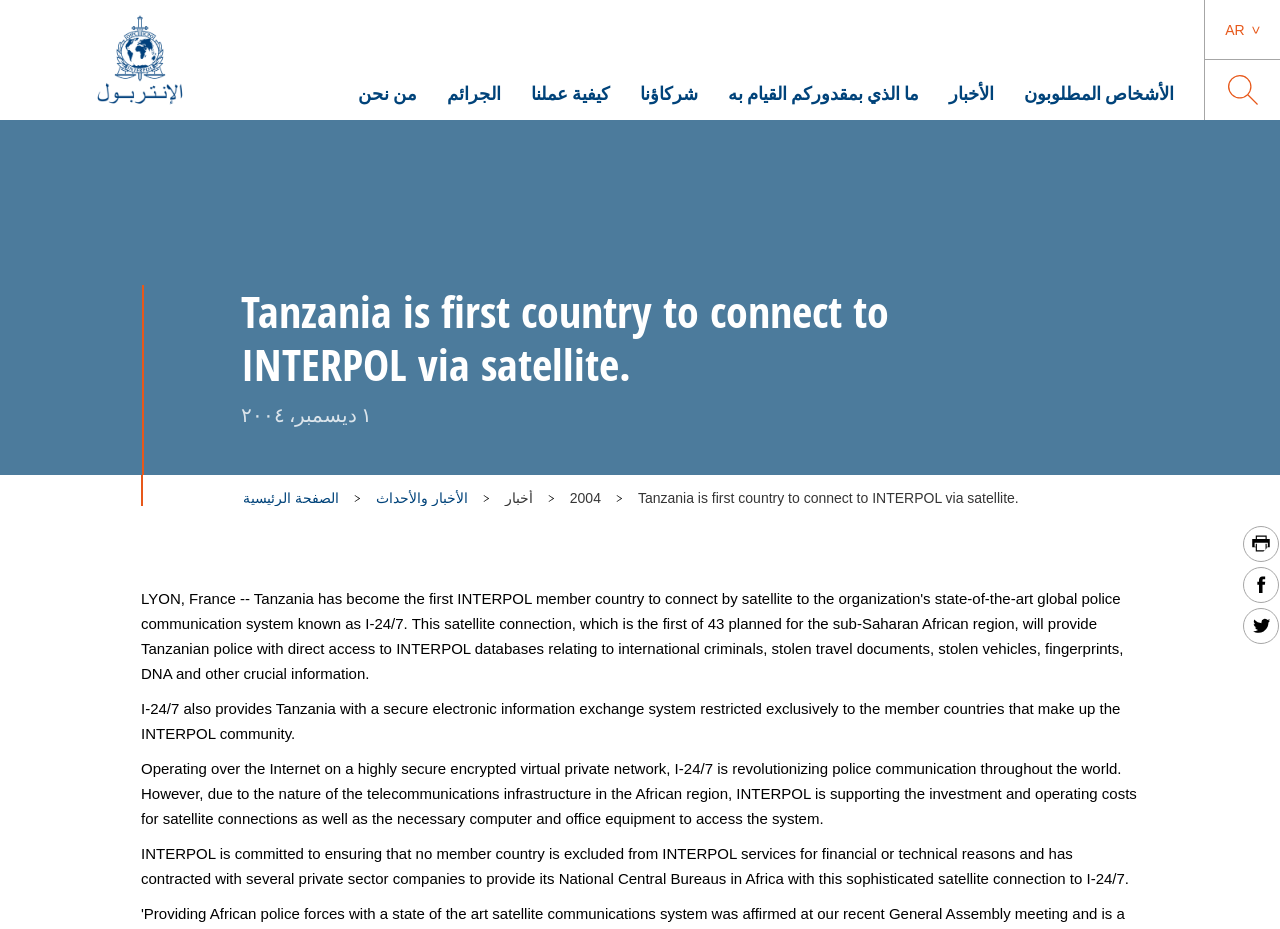Pinpoint the bounding box coordinates of the clickable element needed to complete the instruction: "Click the Interpol Logo". The coordinates should be provided as four float numbers between 0 and 1: [left, top, right, bottom].

[0.07, 0.015, 0.149, 0.114]